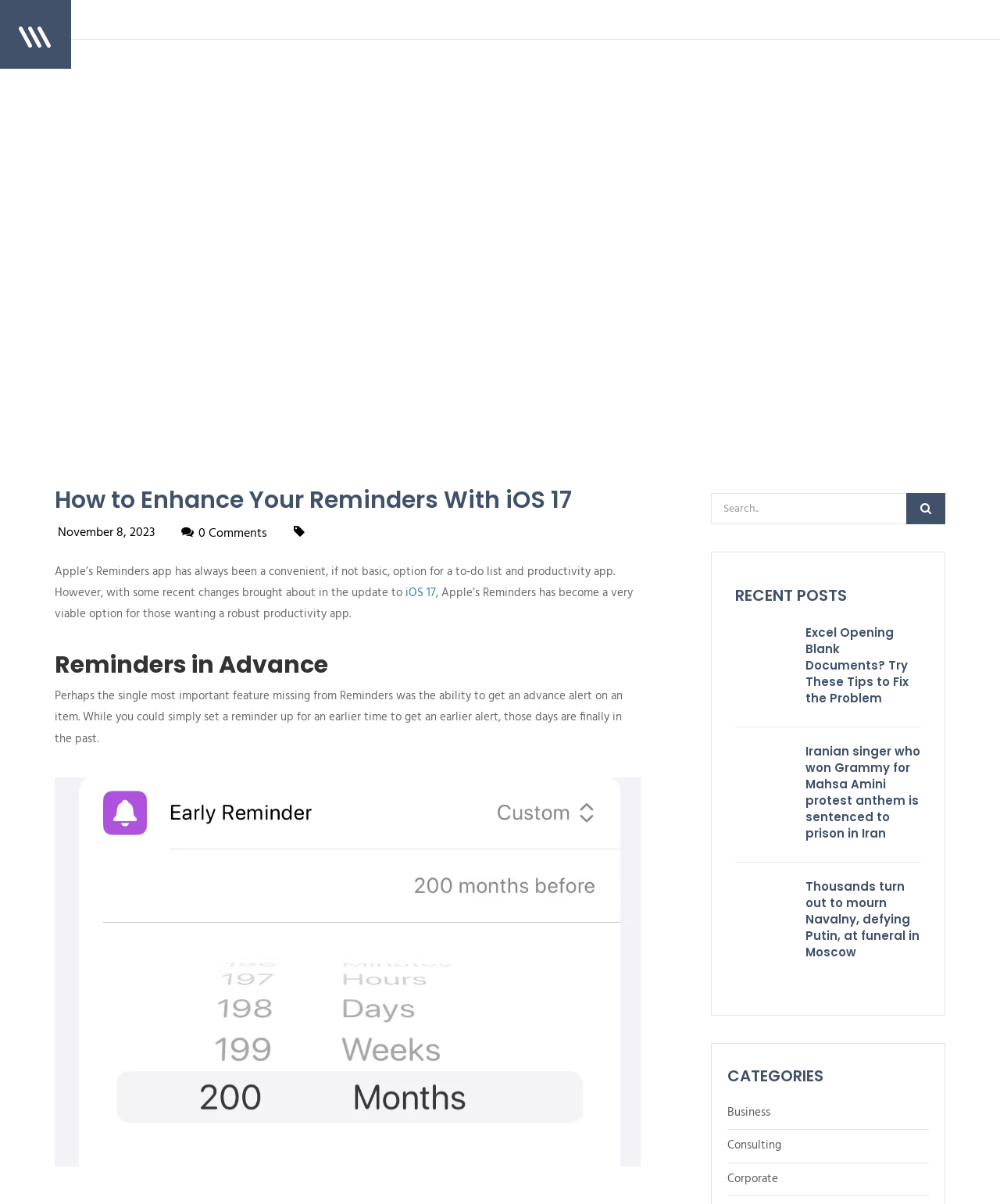Kindly determine the bounding box coordinates for the area that needs to be clicked to execute this instruction: "Click on the category Business".

[0.727, 0.916, 0.77, 0.932]